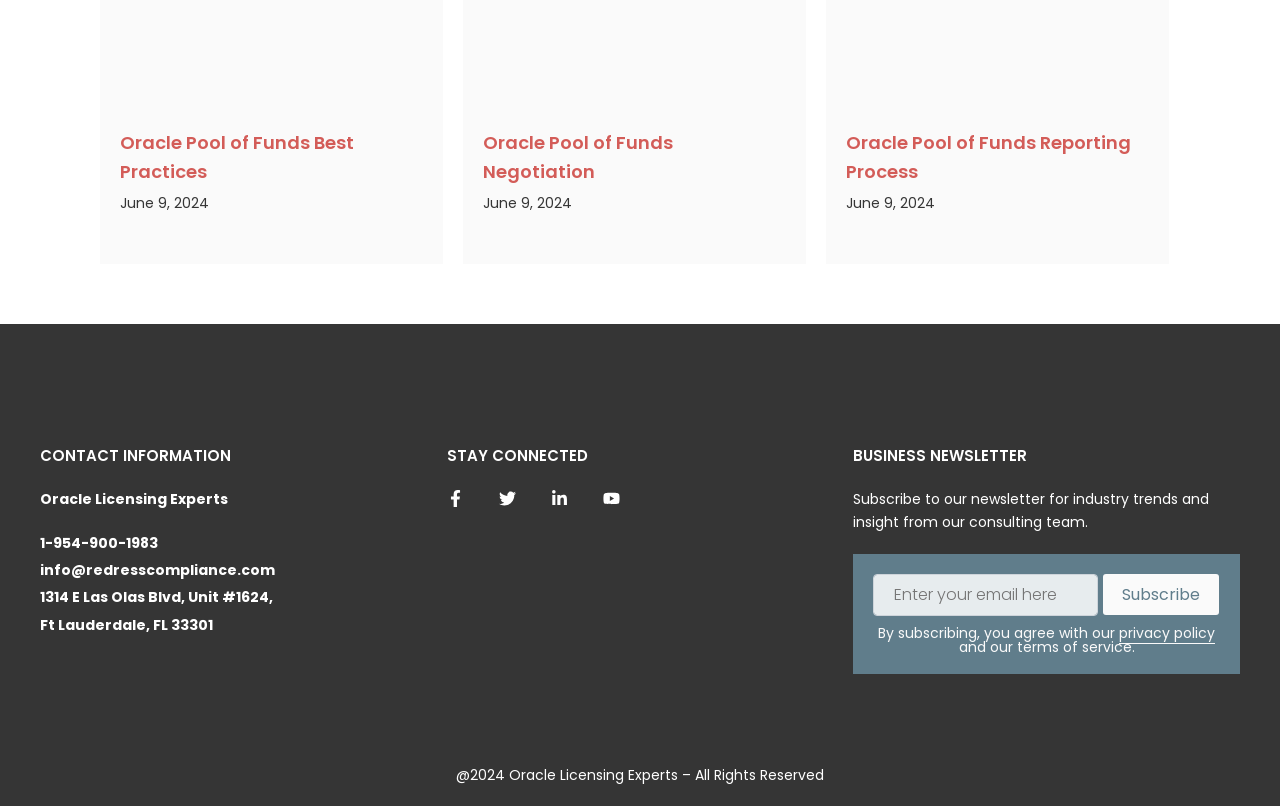What is the purpose of the textbox?
Kindly offer a comprehensive and detailed response to the question.

I found the purpose of the textbox by looking at the static text 'Enter your email here' associated with the textbox, which is required and located under the 'BUSINESS NEWSLETTER' heading.